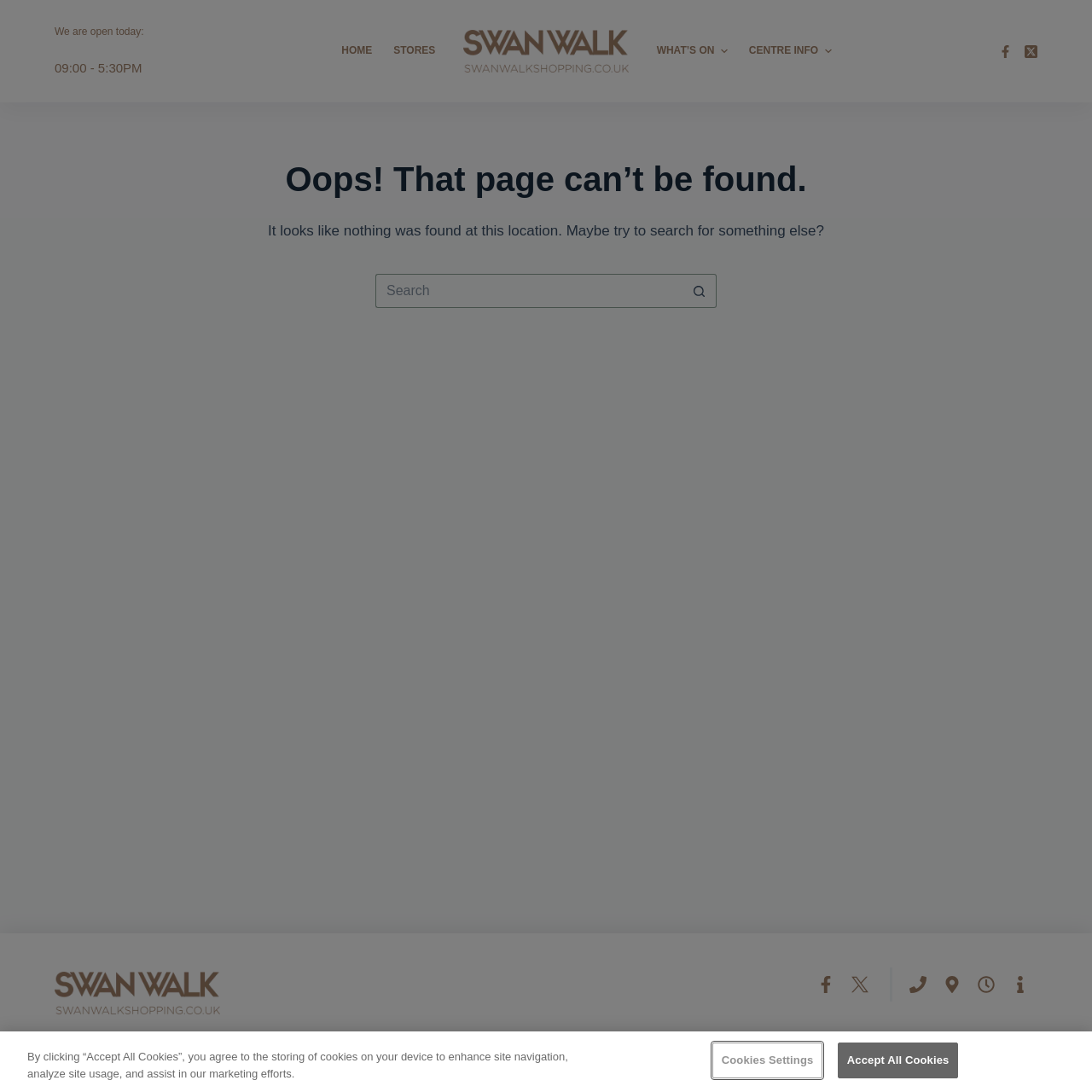Reply to the question below using a single word or brief phrase:
What type of menu is present in the header?

Horizontal menu